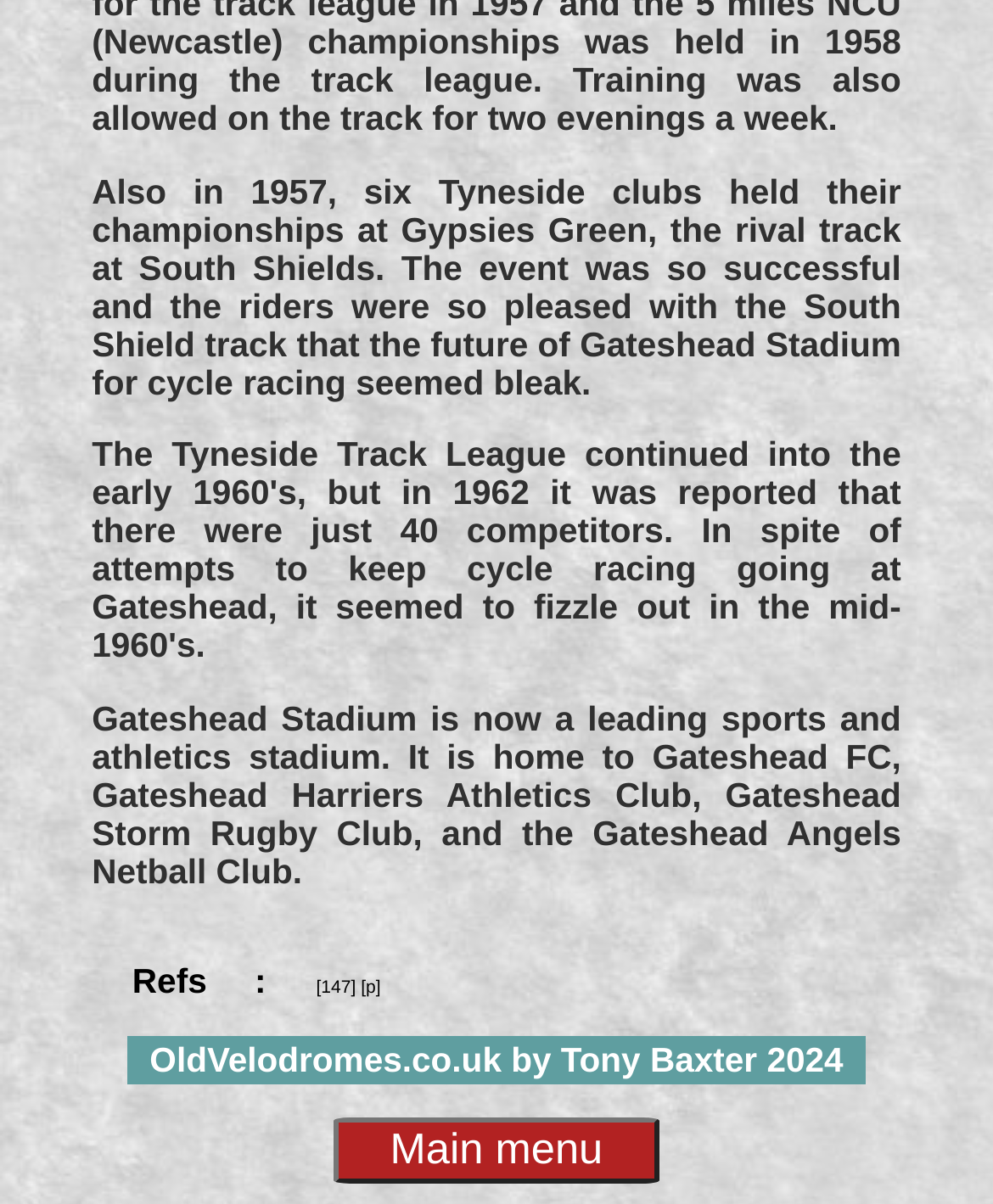Highlight the bounding box of the UI element that corresponds to this description: "Main menu".

[0.337, 0.929, 0.663, 0.984]